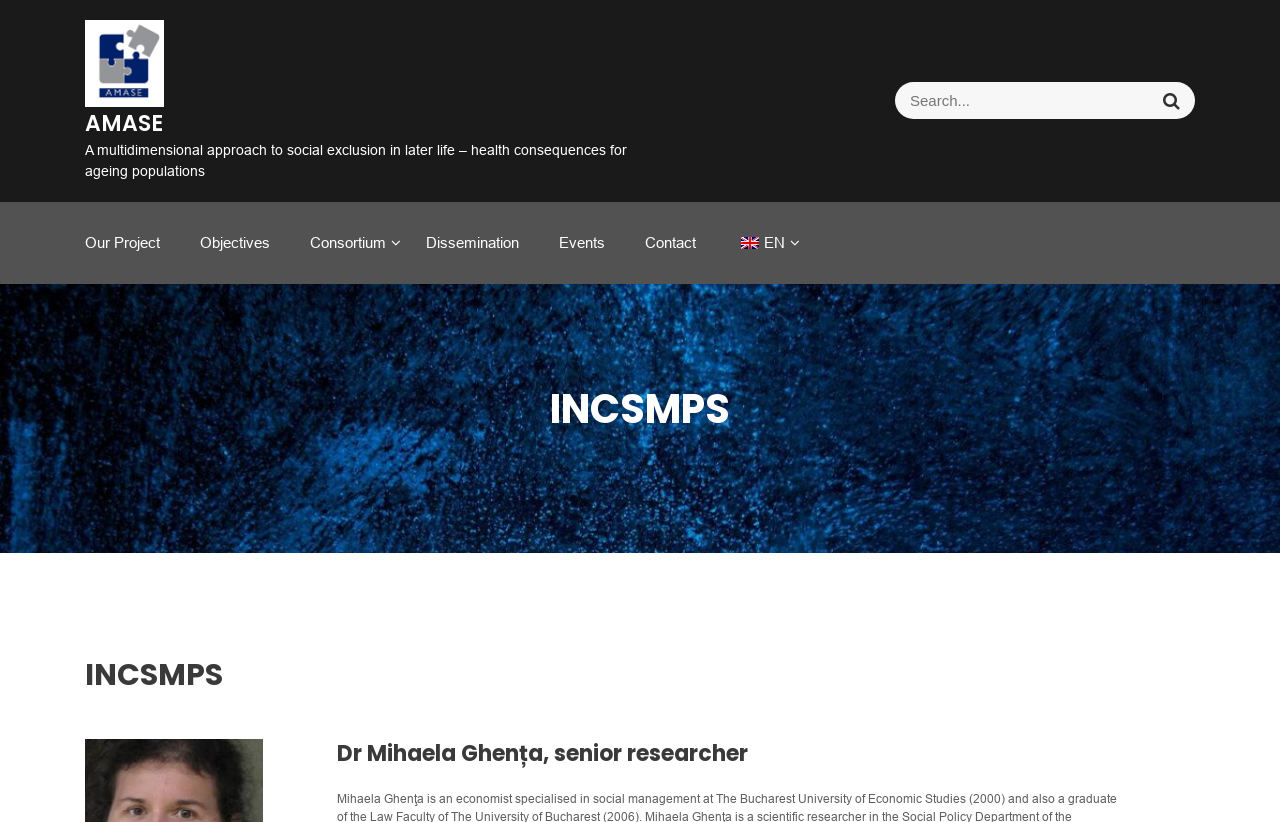Determine the bounding box coordinates of the region that needs to be clicked to achieve the task: "Go to Our Project page".

[0.066, 0.285, 0.125, 0.305]